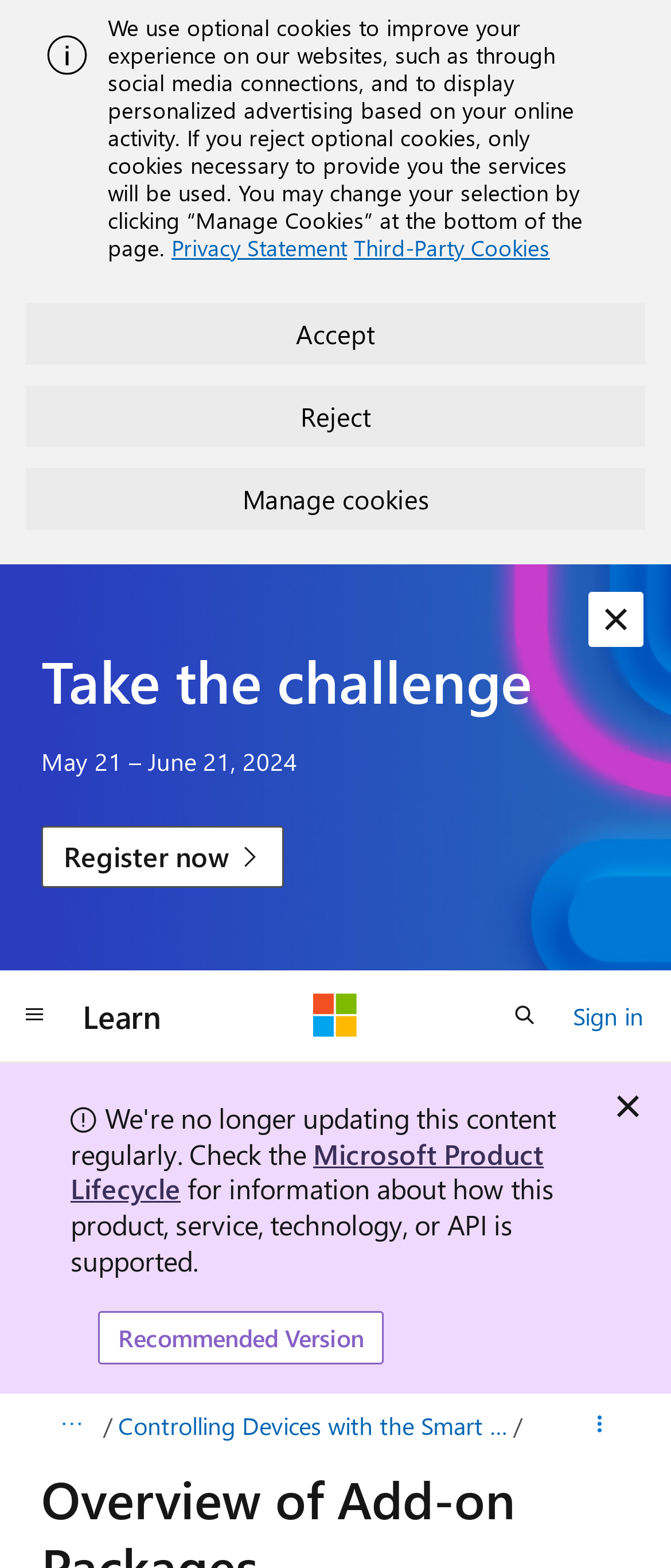Given the webpage screenshot, identify the bounding box of the UI element that matches this description: "aria-label="Global navigation" title="Global navigation"".

[0.0, 0.628, 0.103, 0.668]